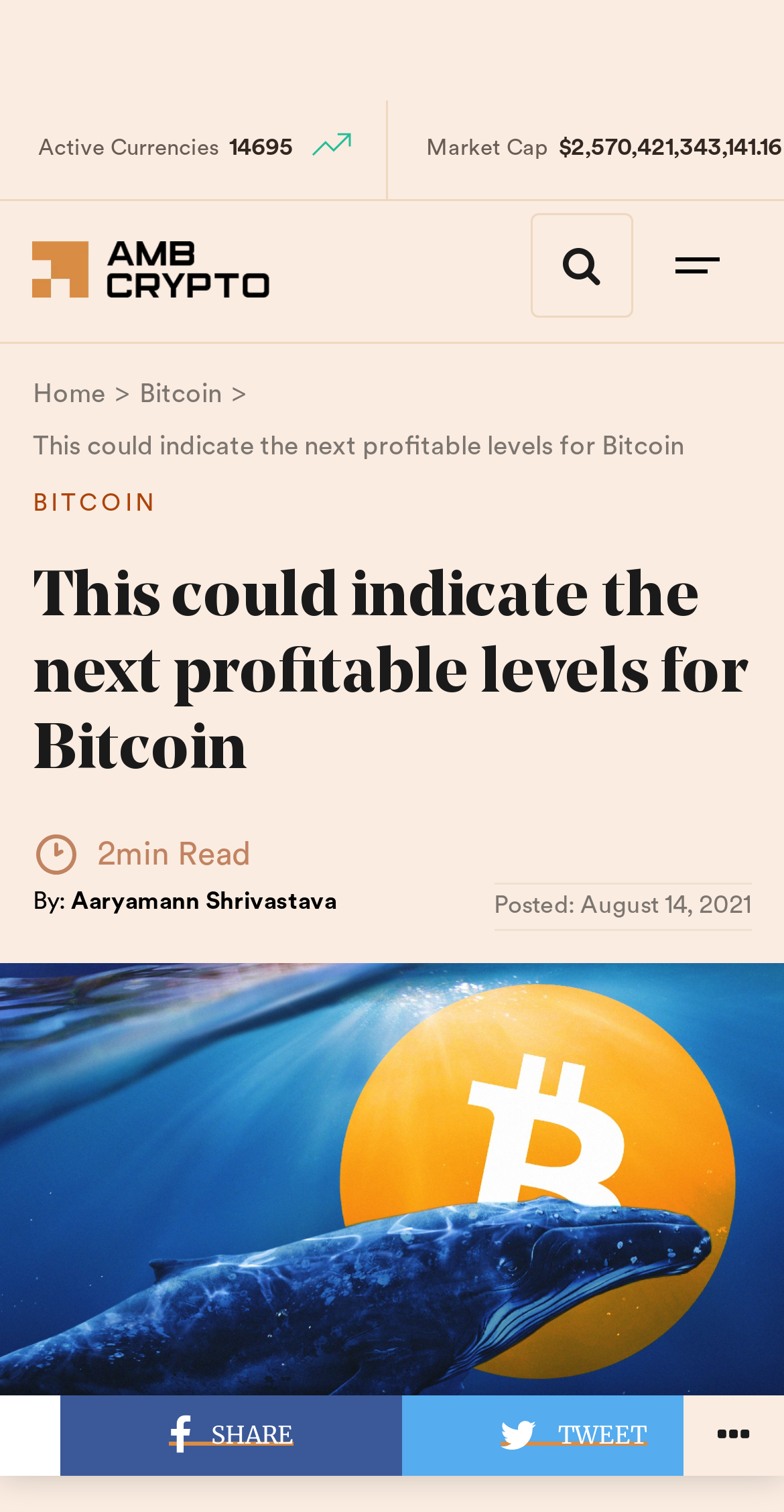Determine the coordinates of the bounding box for the clickable area needed to execute this instruction: "Read the article about Bitcoin".

[0.042, 0.287, 0.872, 0.305]